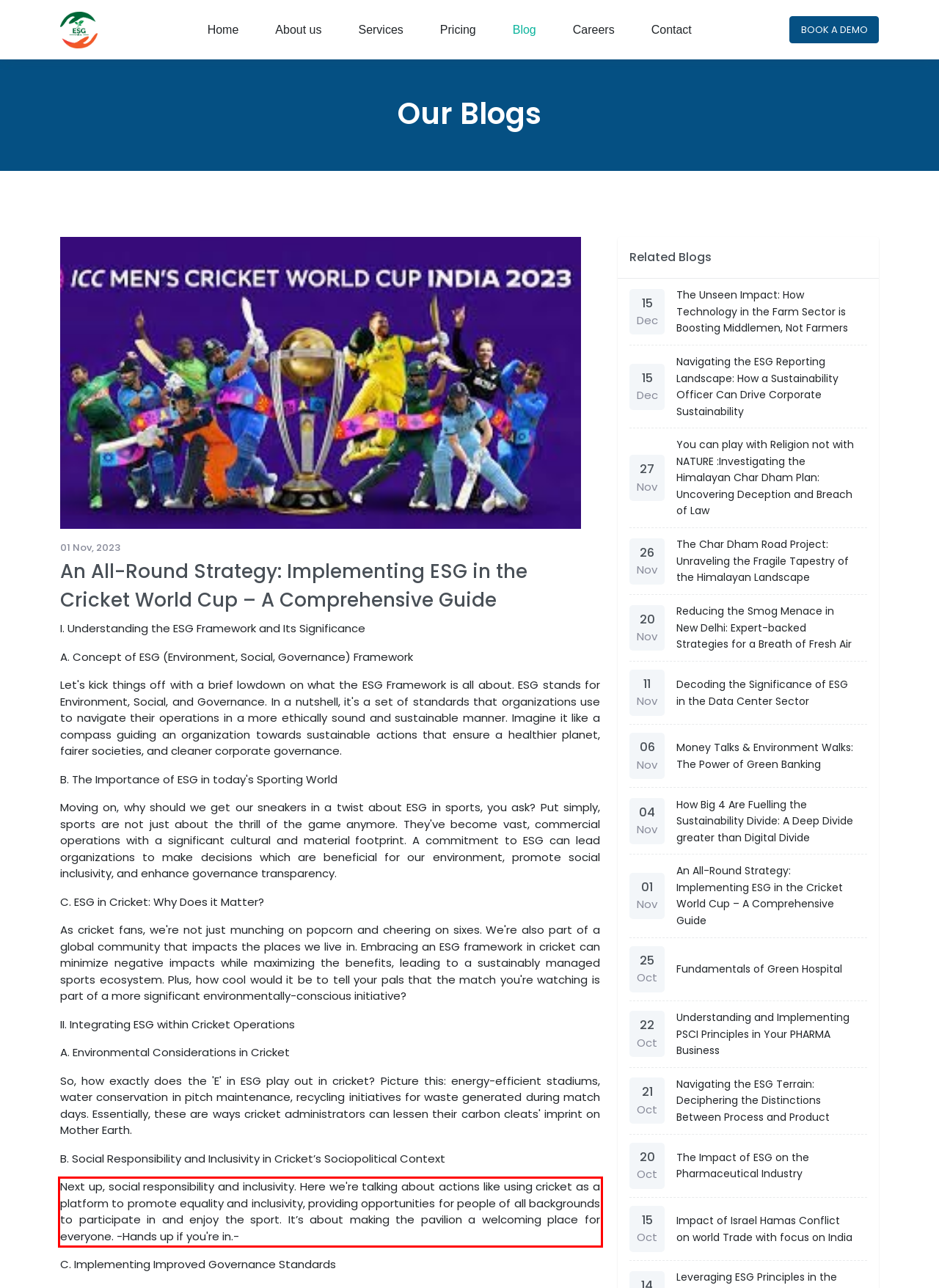Look at the screenshot of the webpage, locate the red rectangle bounding box, and generate the text content that it contains.

Next up, social responsibility and inclusivity. Here we're talking about actions like using cricket as a platform to promote equality and inclusivity, providing opportunities for people of all backgrounds to participate in and enjoy the sport. It’s about making the pavilion a welcoming place for everyone. -Hands up if you're in.-